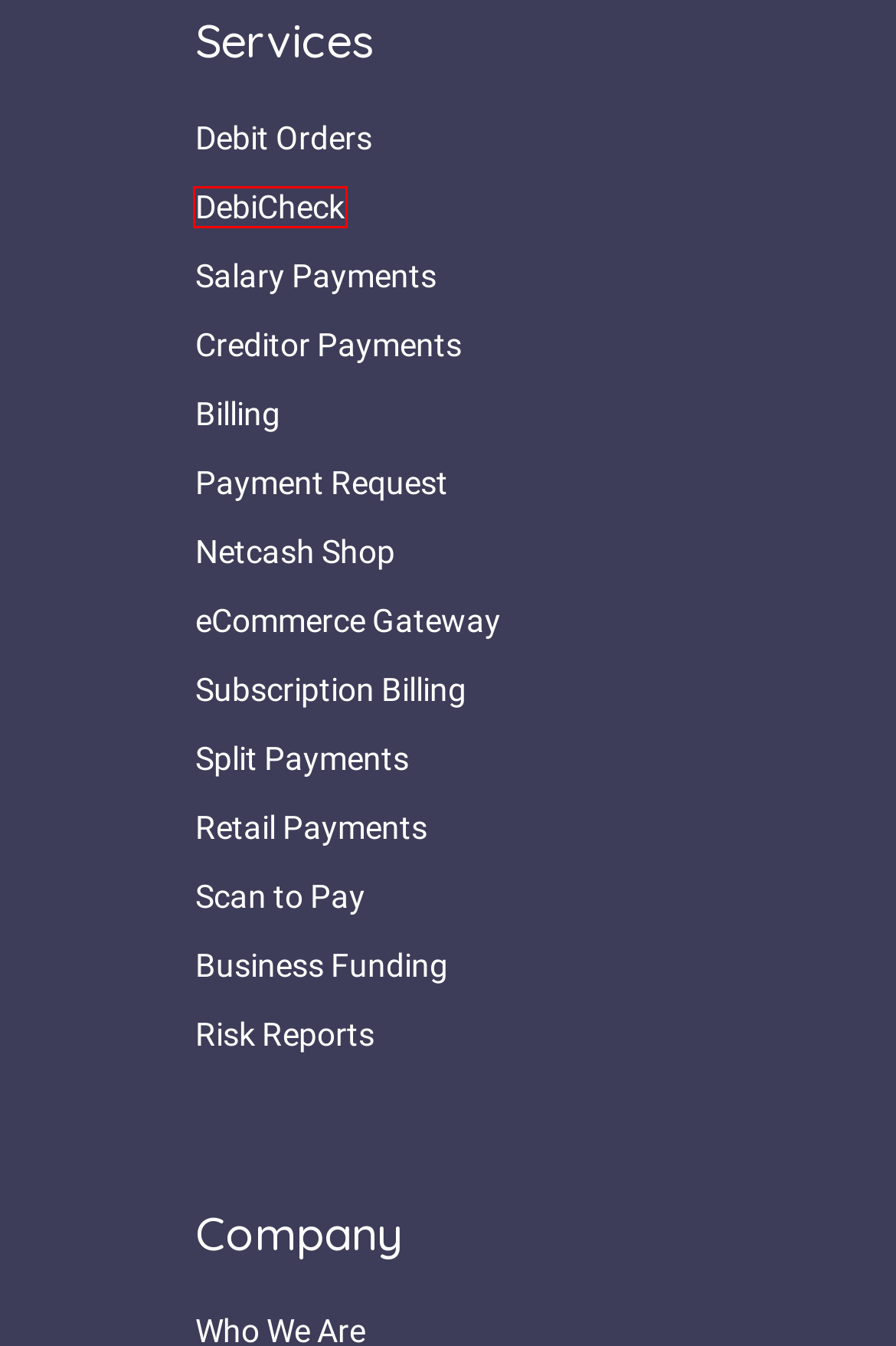Examine the screenshot of a webpage with a red bounding box around an element. Then, select the webpage description that best represents the new page after clicking the highlighted element. Here are the descriptions:
A. Subscription Billing | Netcash
B. Online Payment Gateway South Africa by Netcash
C. Simplify processing recurring salary payments with Netcash
D. Debicheck | Debicheck Debit Order Collections | Netcash
E. Creditor and Supplier Payments by Netcash
F. Flexible Business Funding | Easy Funding For Business | Netcash
G. Scan to Pay - Customers pay by scanning a QR code - Netcash
H. Accept payments using SCode | Retail Payments by Netcash

D